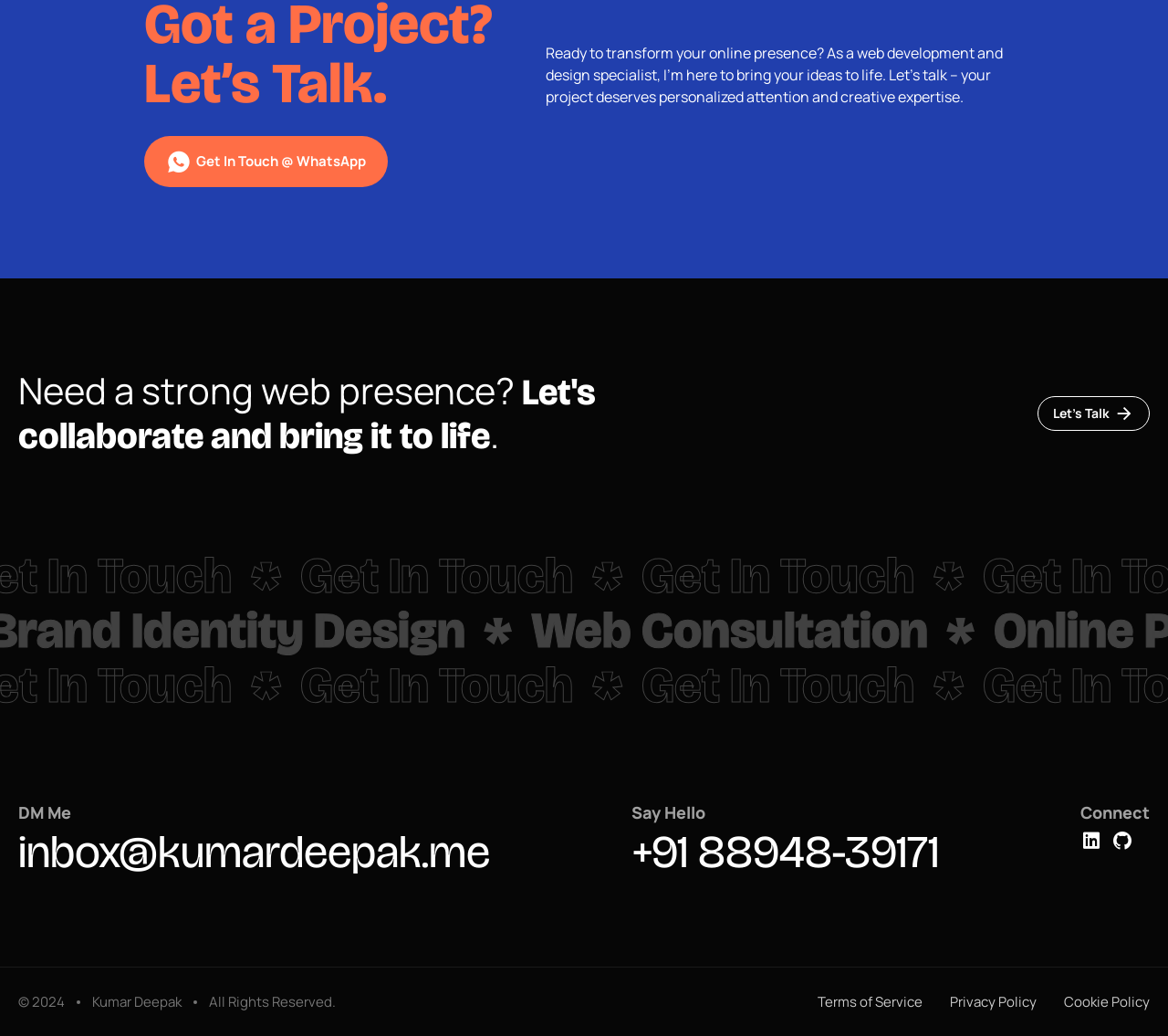Determine the bounding box coordinates for the clickable element required to fulfill the instruction: "Search for makeup". Provide the coordinates as four float numbers between 0 and 1, i.e., [left, top, right, bottom].

None